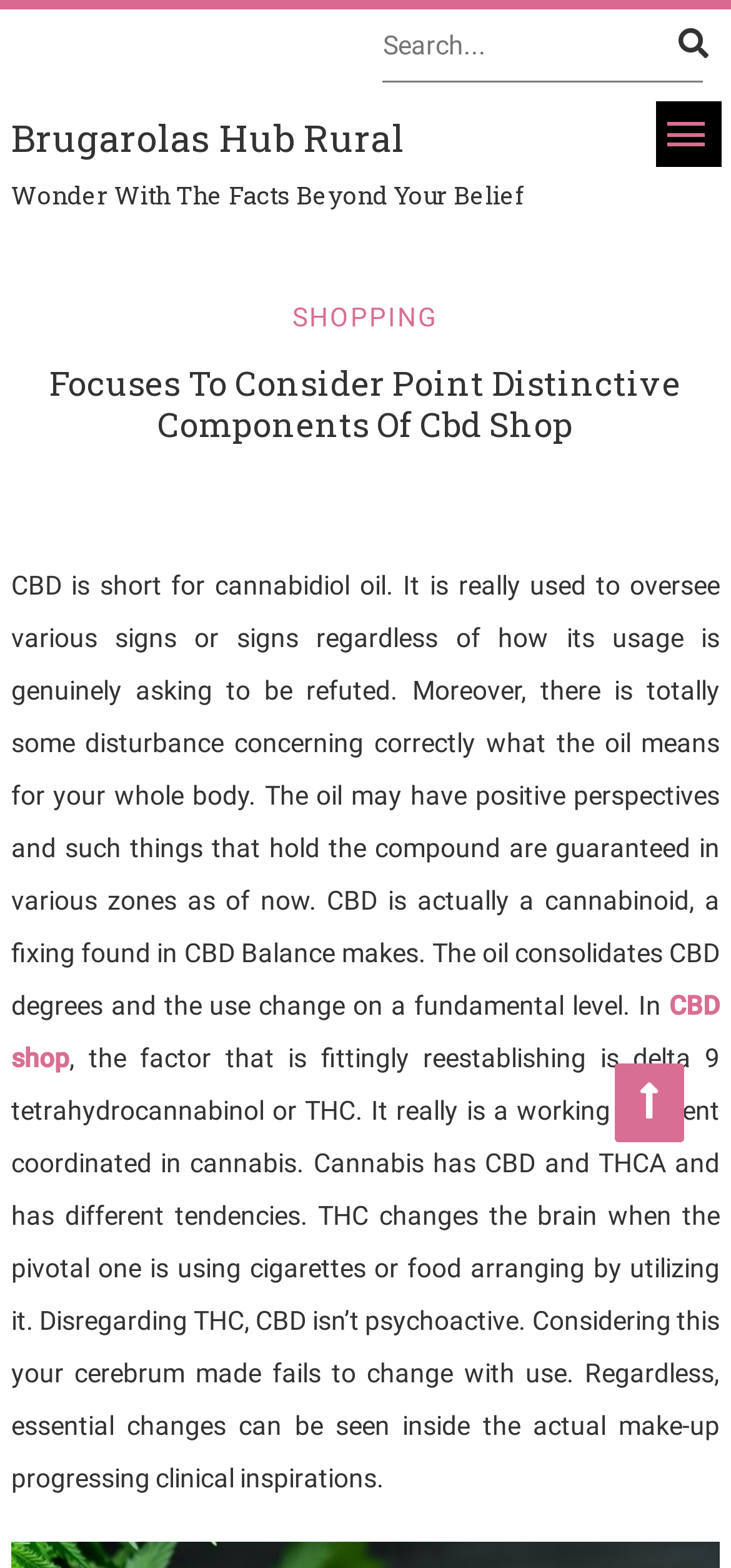Identify and provide the bounding box for the element described by: "parent_node: Brugarolas Hub Rural".

[0.841, 0.678, 0.936, 0.728]